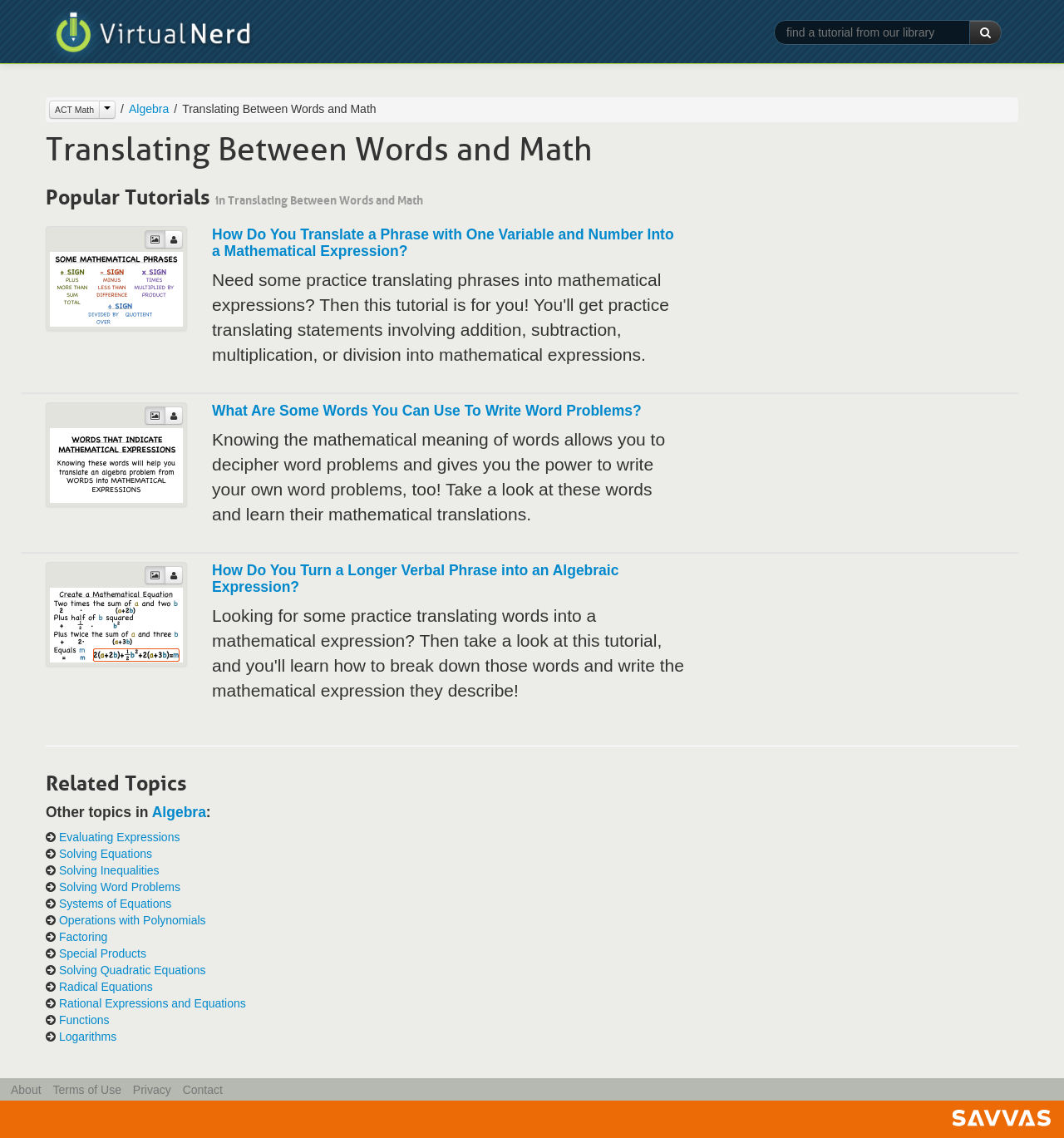Please determine the bounding box coordinates for the element with the description: "Systems of Equations".

[0.055, 0.788, 0.161, 0.8]